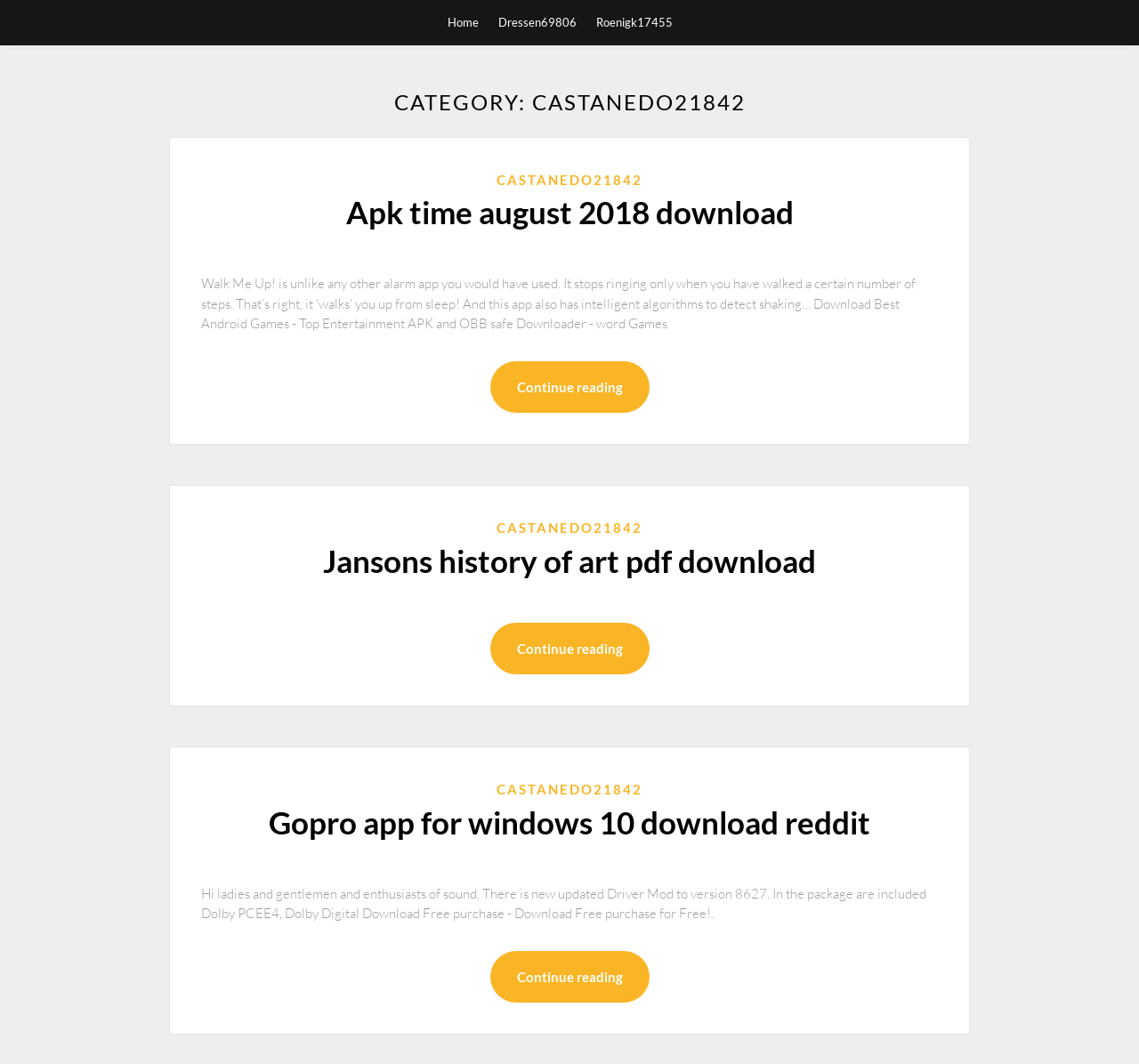Please identify the bounding box coordinates of the clickable region that I should interact with to perform the following instruction: "Click on the link to download 'Gopro app for windows 10'". The coordinates should be expressed as four float numbers between 0 and 1, i.e., [left, top, right, bottom].

[0.236, 0.755, 0.764, 0.79]